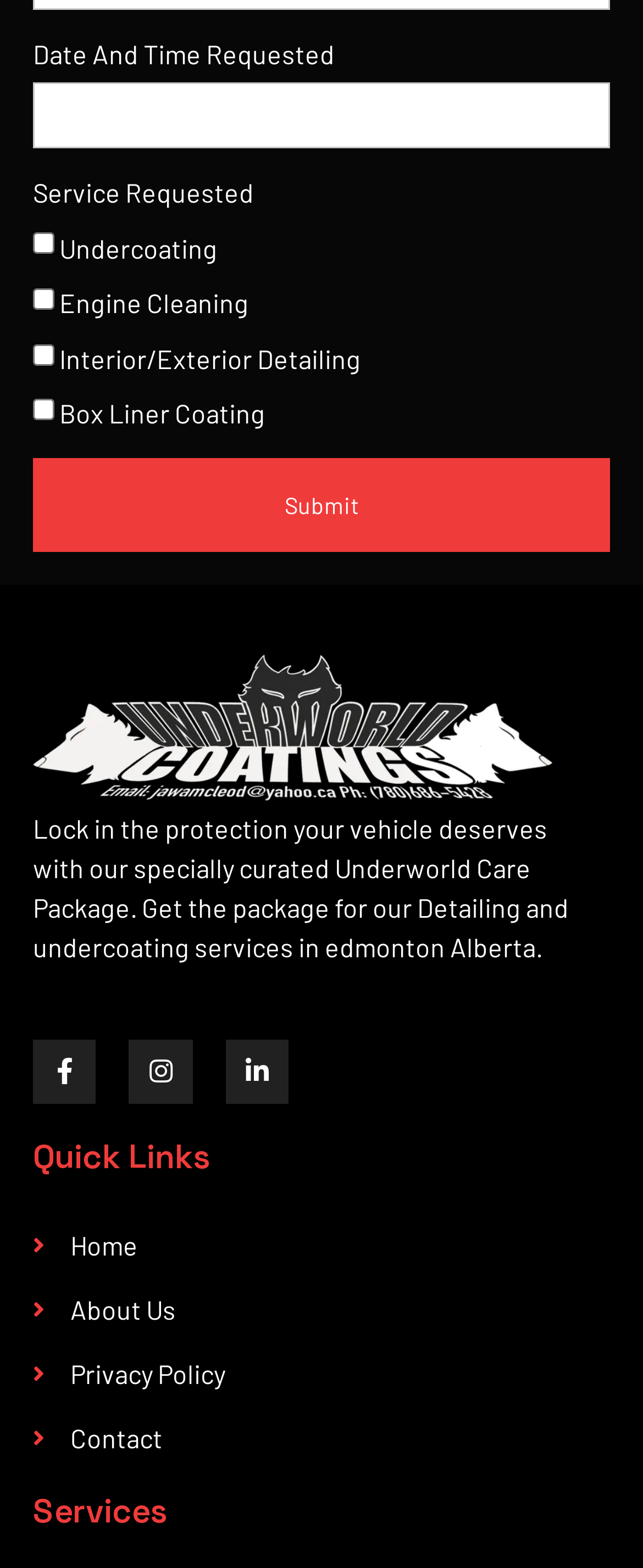Give a concise answer using only one word or phrase for this question:
How many quick links are available?

4